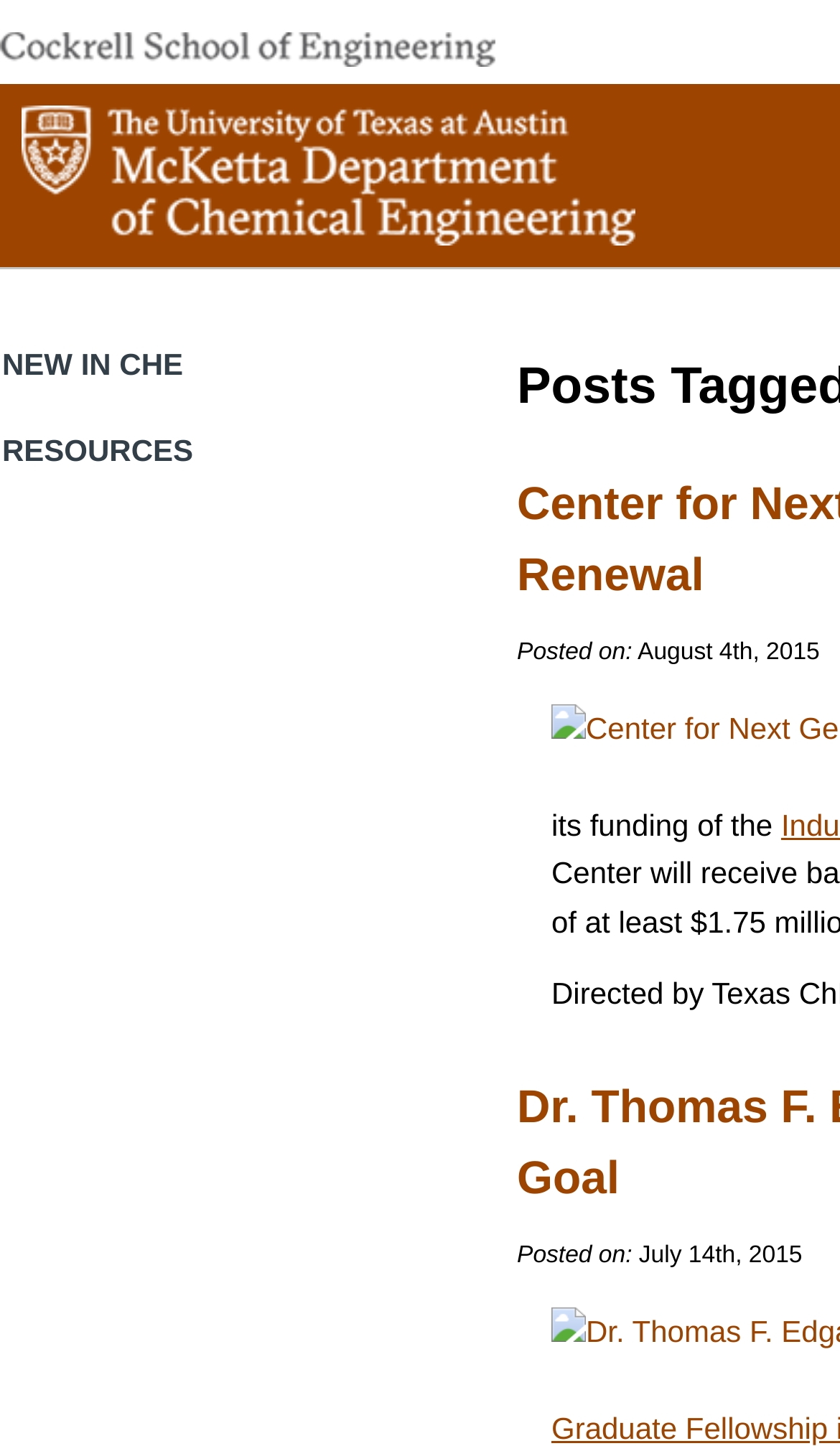Provide a thorough summary of the webpage.

The webpage is about the University of Texas Austin, specifically the McKetta Department of Chemical Engineering. At the top, there are two links, one to the Cockrell School of Engineering and another to the McKetta Department of Chemical Engineering, both accompanied by images. 

Below these links, there are two sections with similar structures. Each section has a "Posted on:" label, followed by a date, which is August 4th, 2015, in the first section, and July 14th, 2015, in the second section. 

To the left of these sections, there are two headings, "NEW IN CHE" and "RESOURCES", stacked vertically. The "NEW IN CHE" heading is positioned above the "RESOURCES" heading.